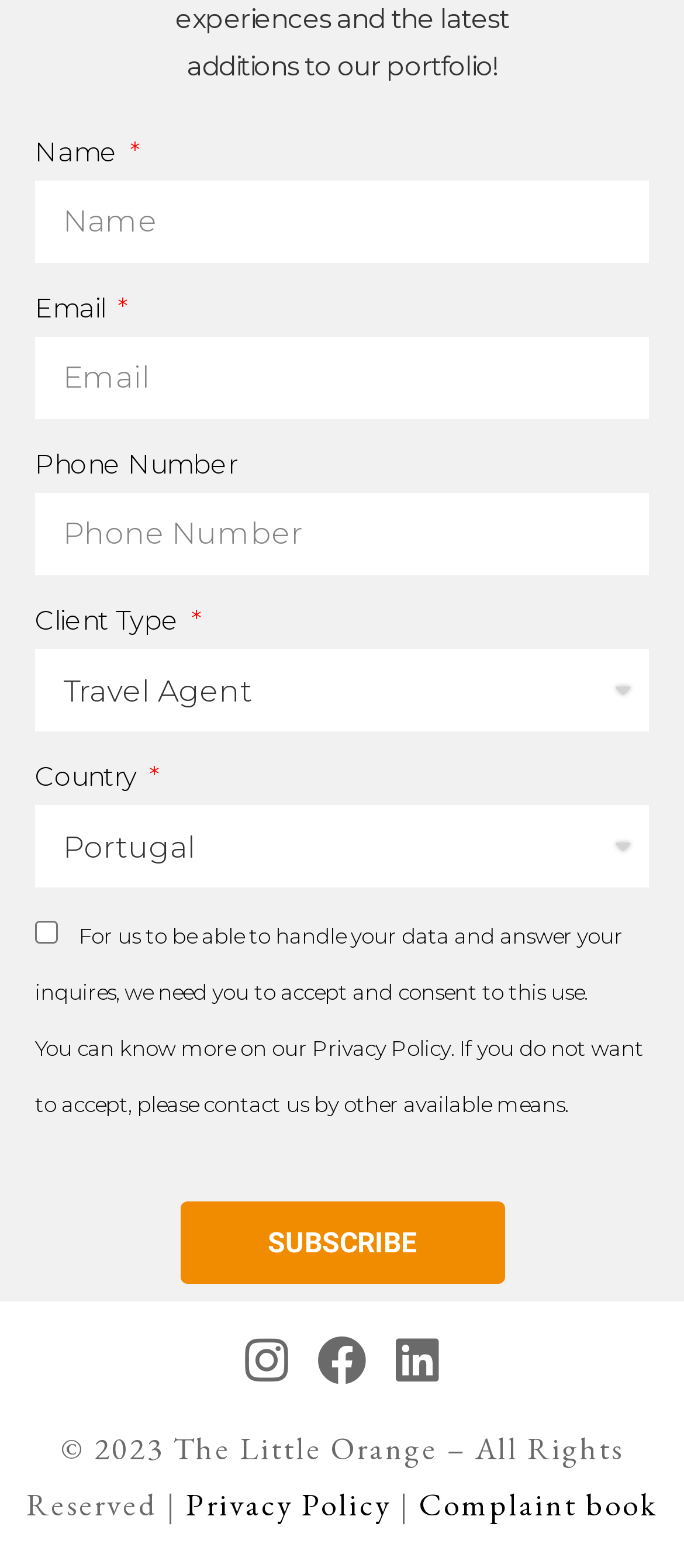Using the description "alt="Centre For Computing History"", locate and provide the bounding box of the UI element.

None